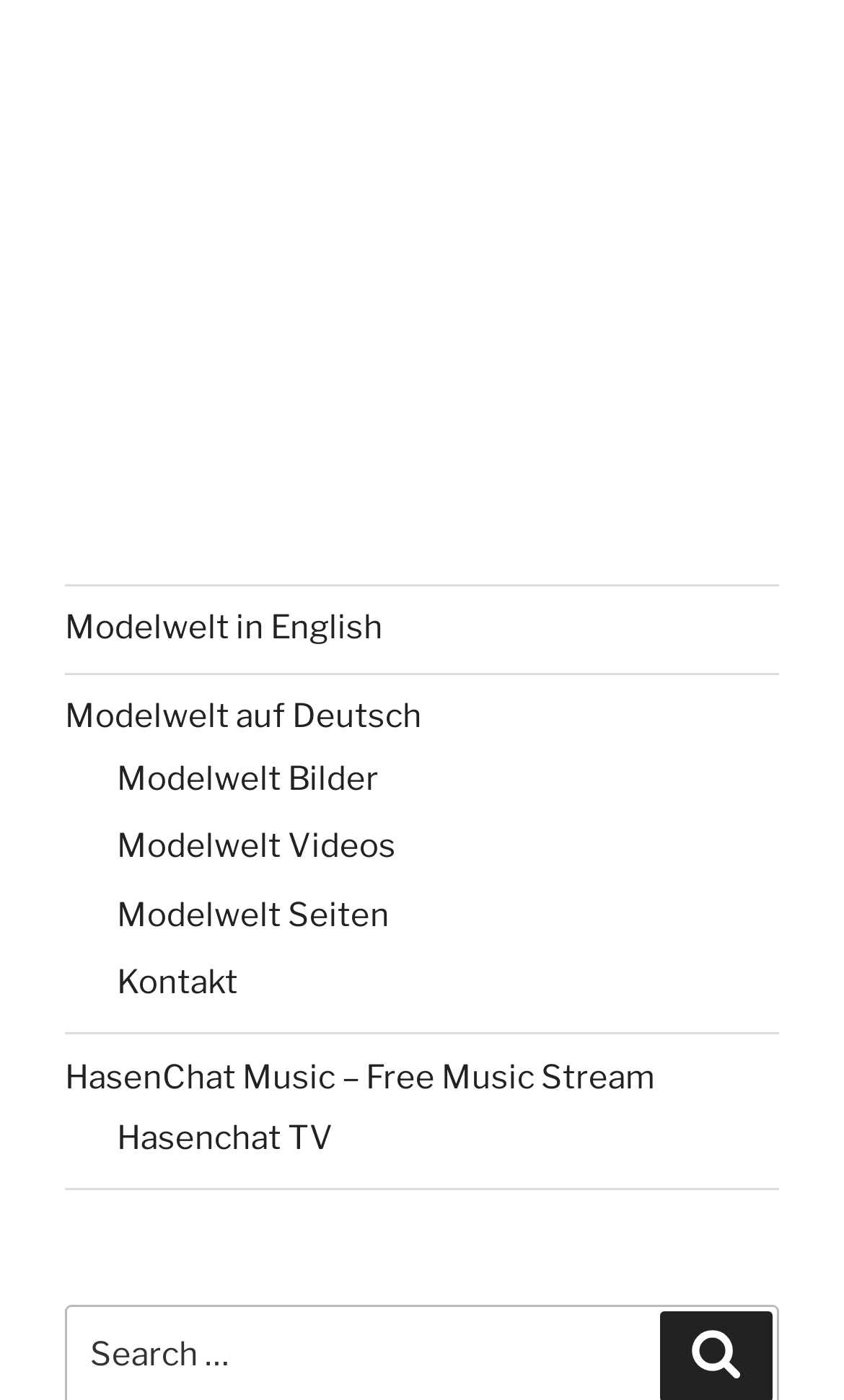How many links are available in the navigation menu?
From the screenshot, provide a brief answer in one word or phrase.

8